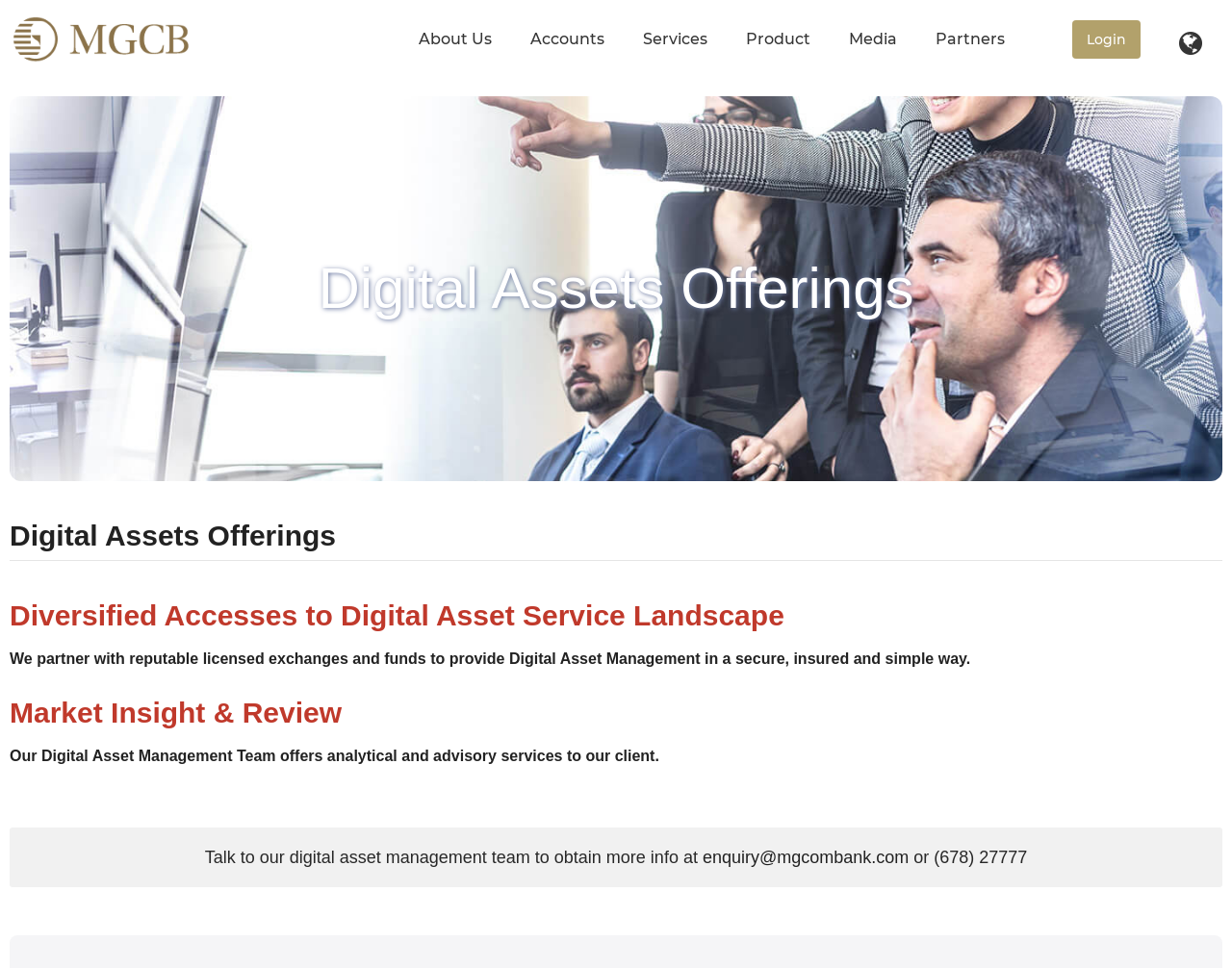Please determine the bounding box coordinates for the element that should be clicked to follow these instructions: "Learn more about Digital Assets Offerings".

[0.258, 0.264, 0.742, 0.331]